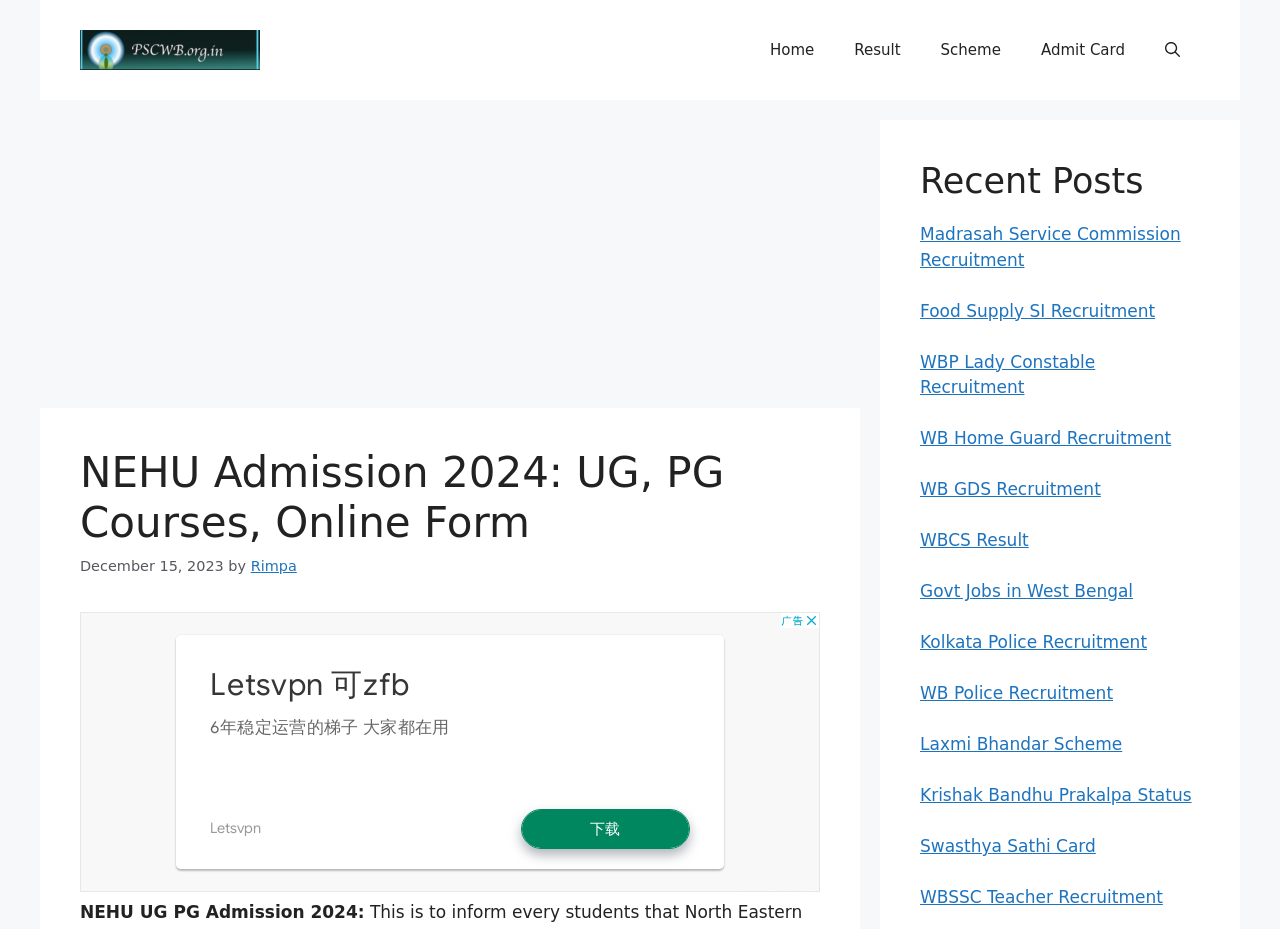Provide the bounding box for the UI element matching this description: "Result".

[0.652, 0.022, 0.719, 0.086]